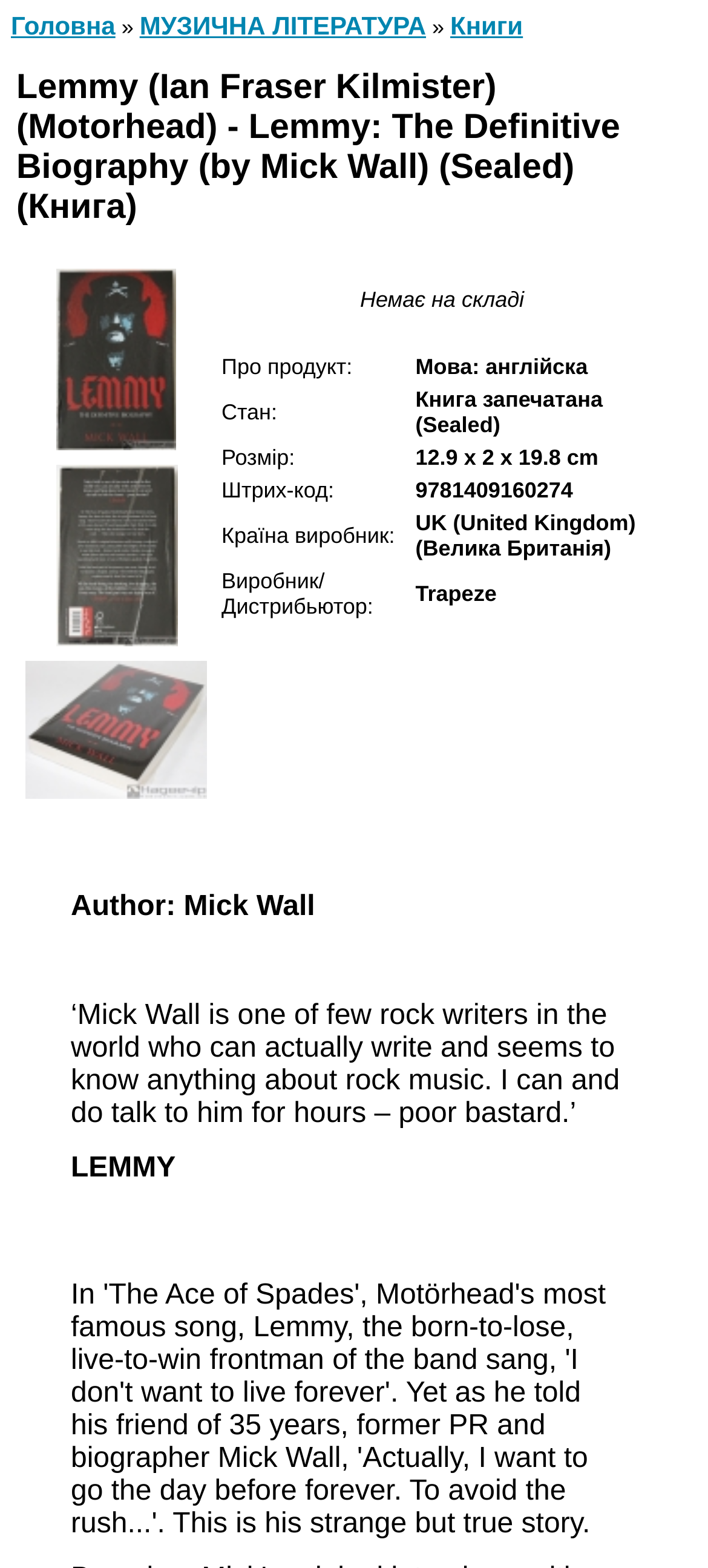Analyze the image and answer the question with as much detail as possible: 
What is the language of the book?

The question asks for the language of the book. By examining the webpage, we can see that the table containing the book details has a row with the label 'Мова:' and the value 'англійска'. Since 'англійска' is Ukrainian for 'English', the answer is 'English'.